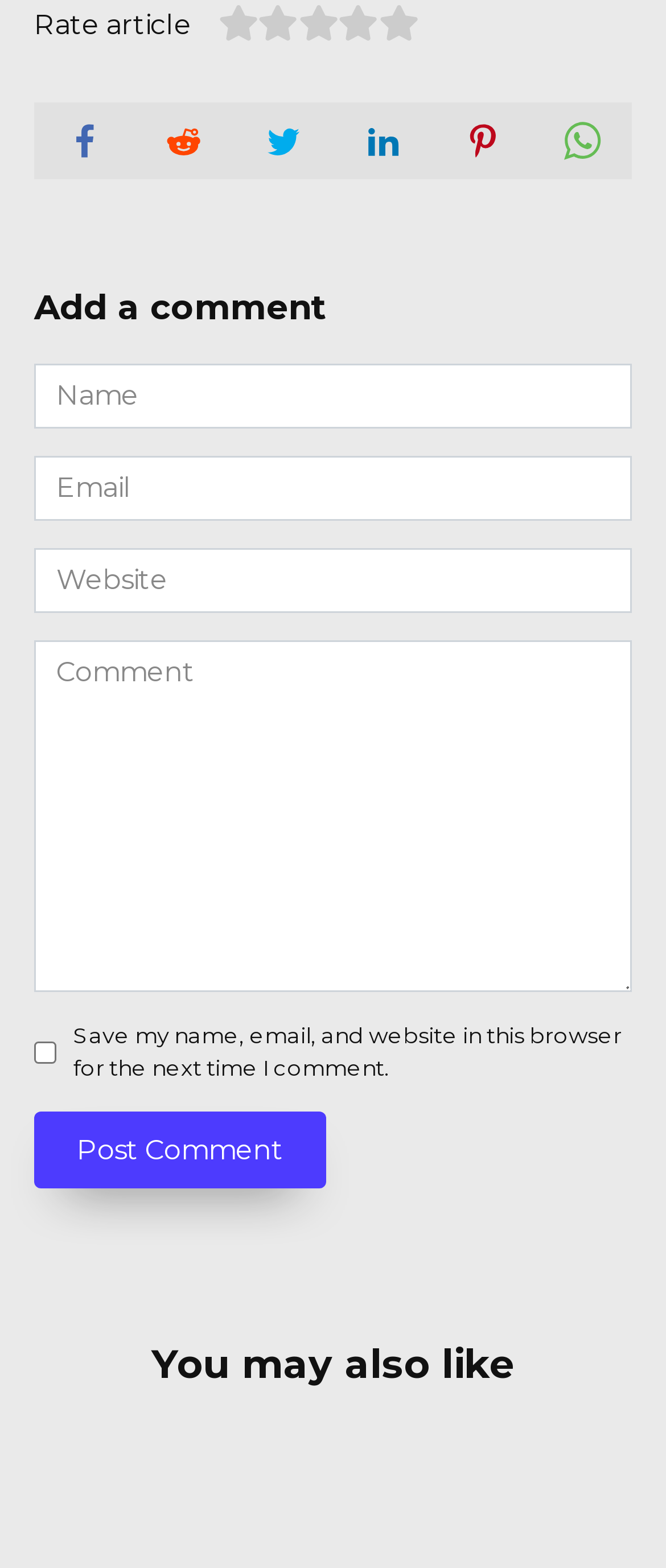Can users save their information for future comments?
Please provide a single word or phrase as your answer based on the screenshot.

Yes